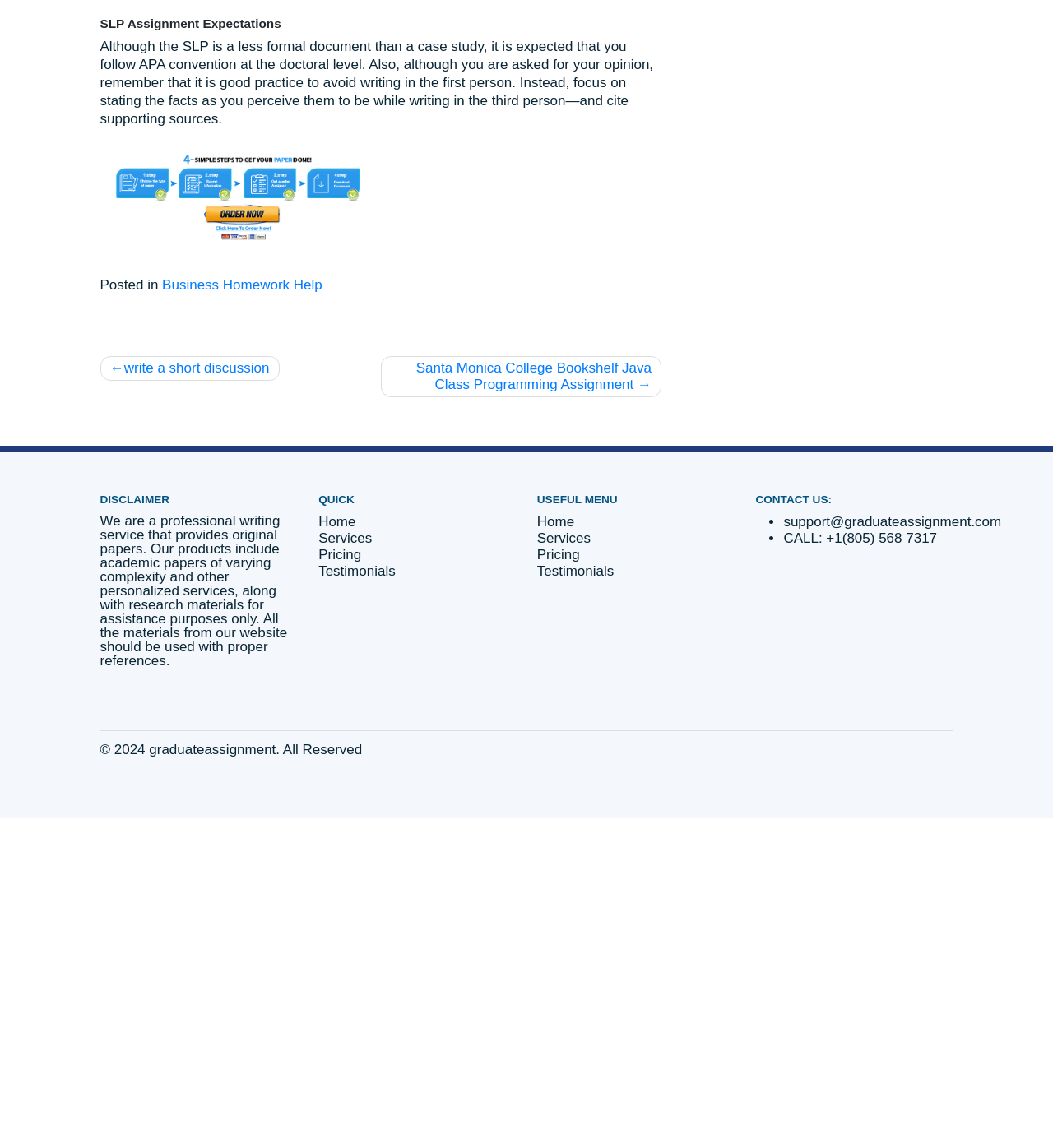What is the purpose of the SLP document?
Kindly answer the question with as much detail as you can.

The SLP assignment is expected to identify a problem and propose research questions to address it. The document is a less formal document than a case study, but it is expected to follow APA conventions at the doctoral level.